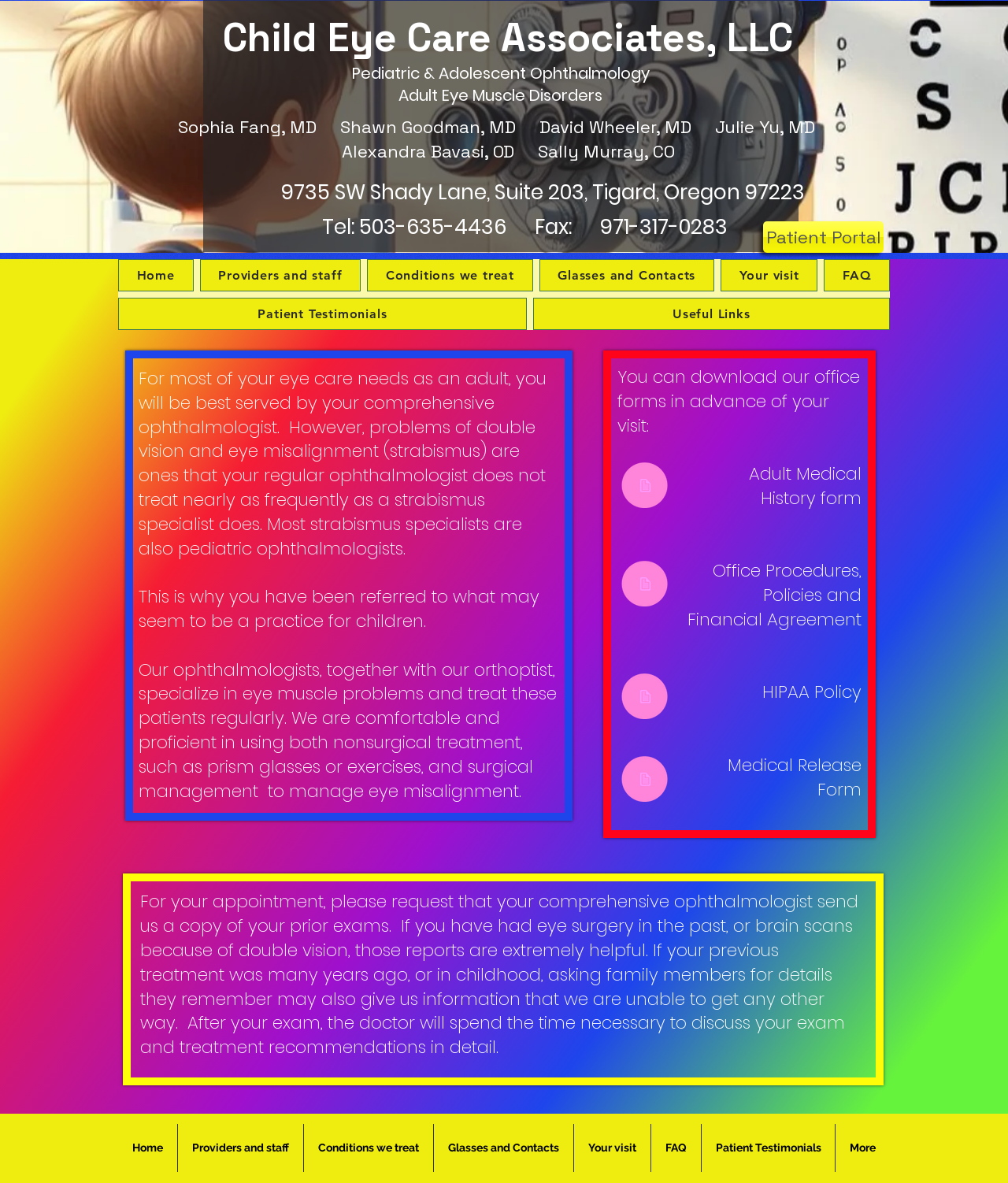Locate the coordinates of the bounding box for the clickable region that fulfills this instruction: "Click the 'FAQ' link".

[0.817, 0.219, 0.883, 0.246]